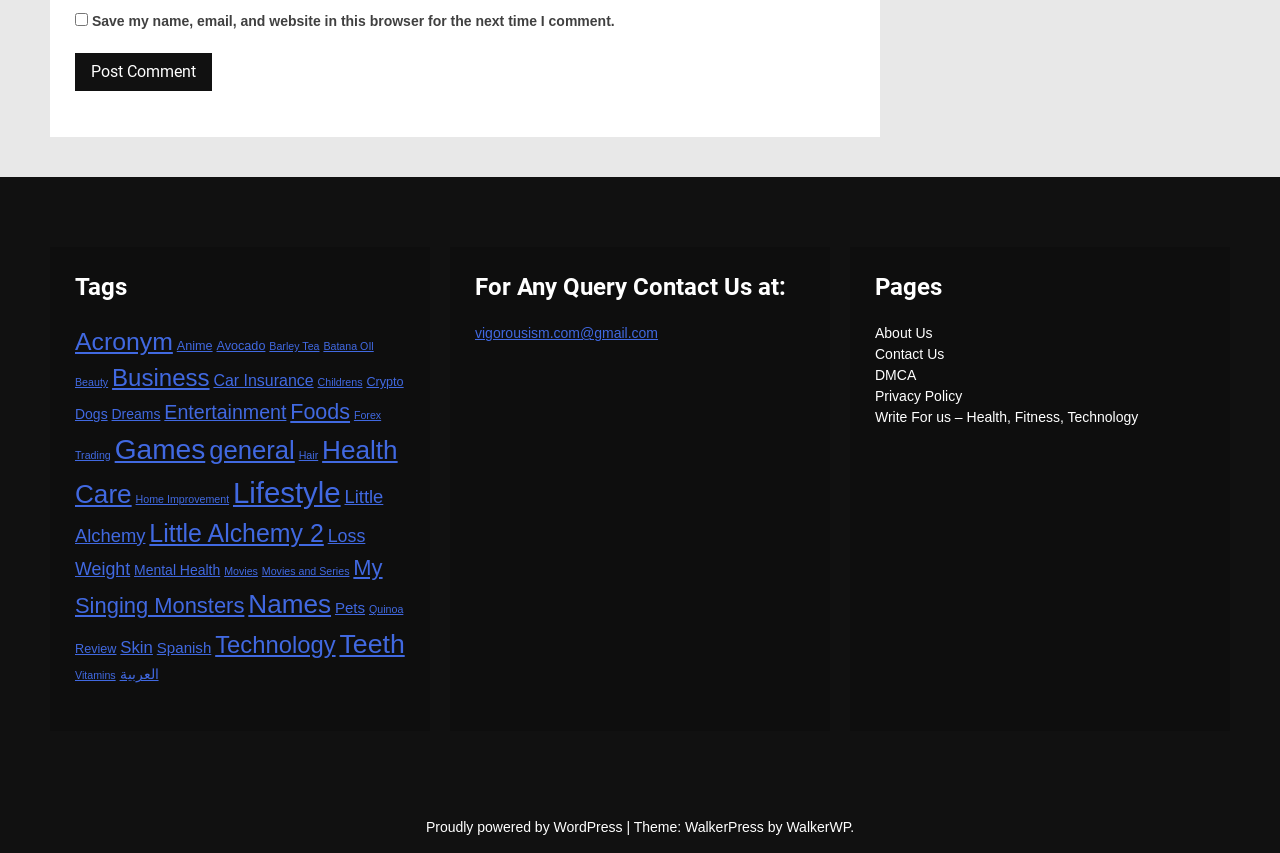Please respond to the question with a concise word or phrase:
What is the name of the theme used by this website?

WalkerPress